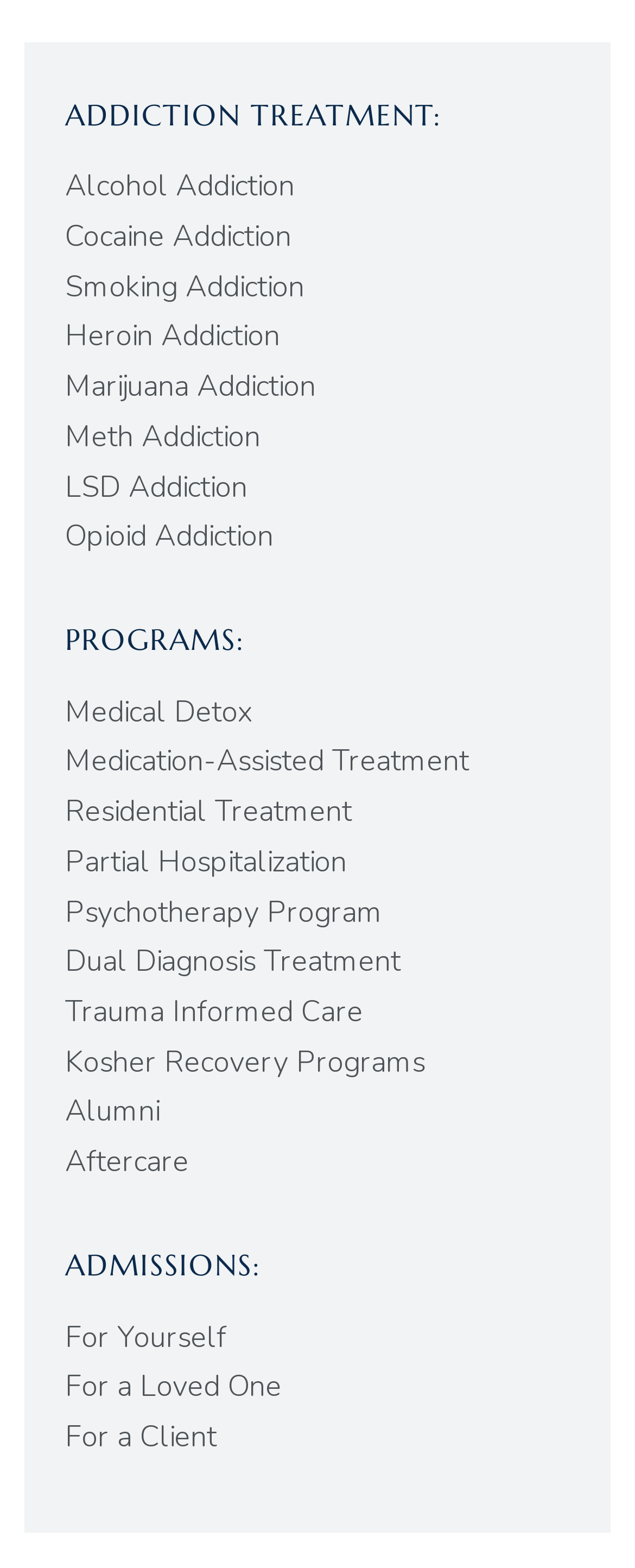Use a single word or phrase to respond to the question:
What types of addiction are treated?

Alcohol, Cocaine, etc.